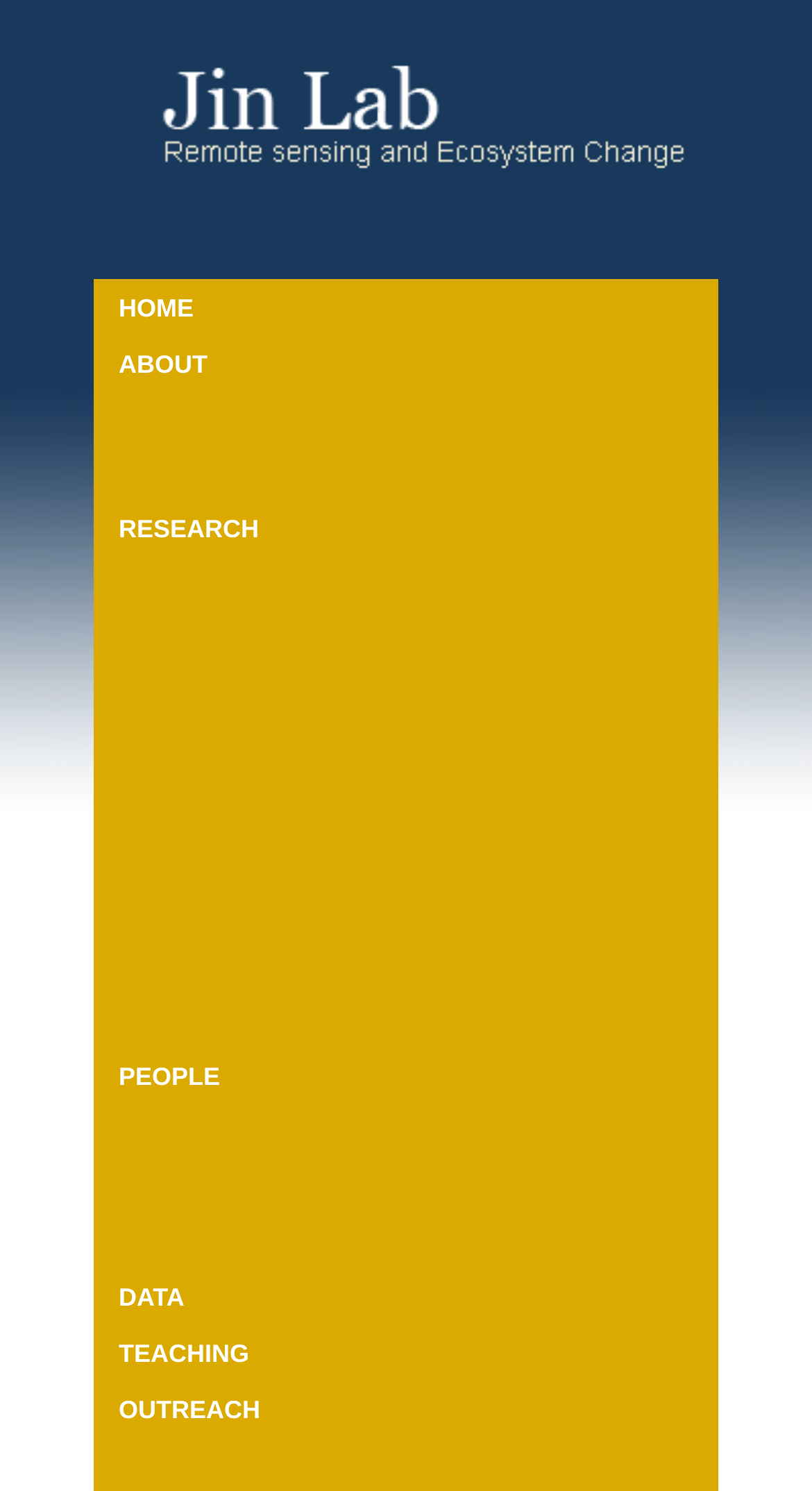Can you provide the bounding box coordinates for the element that should be clicked to implement the instruction: "view people involved"?

[0.115, 0.703, 0.885, 0.74]